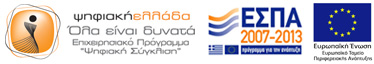Answer the following in one word or a short phrase: 
What is ESPA an acronym for?

National Strategic Reference Framework